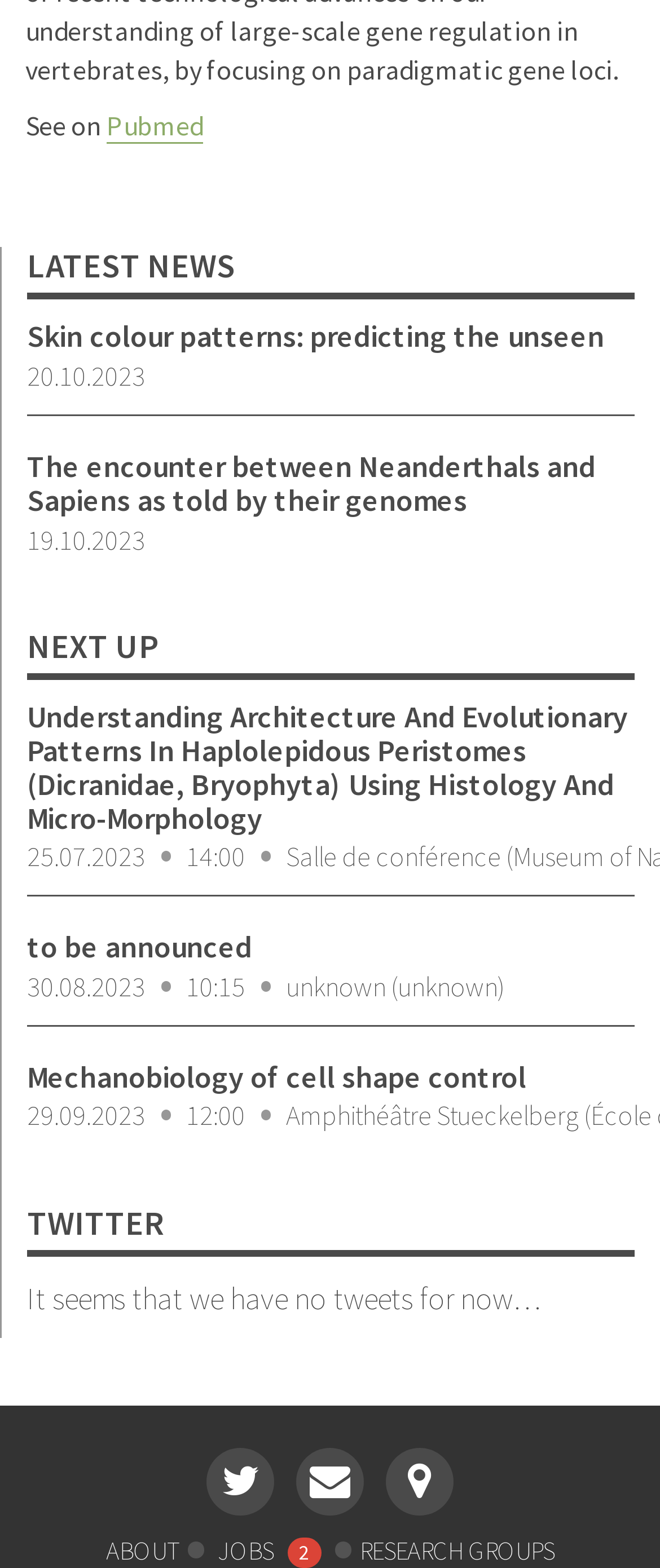How many upcoming events are listed?
Based on the screenshot, give a detailed explanation to answer the question.

I counted the number of link elements under the 'NEXT UP' section, which are likely upcoming events. There are four link elements, so I concluded that there are four upcoming events listed.